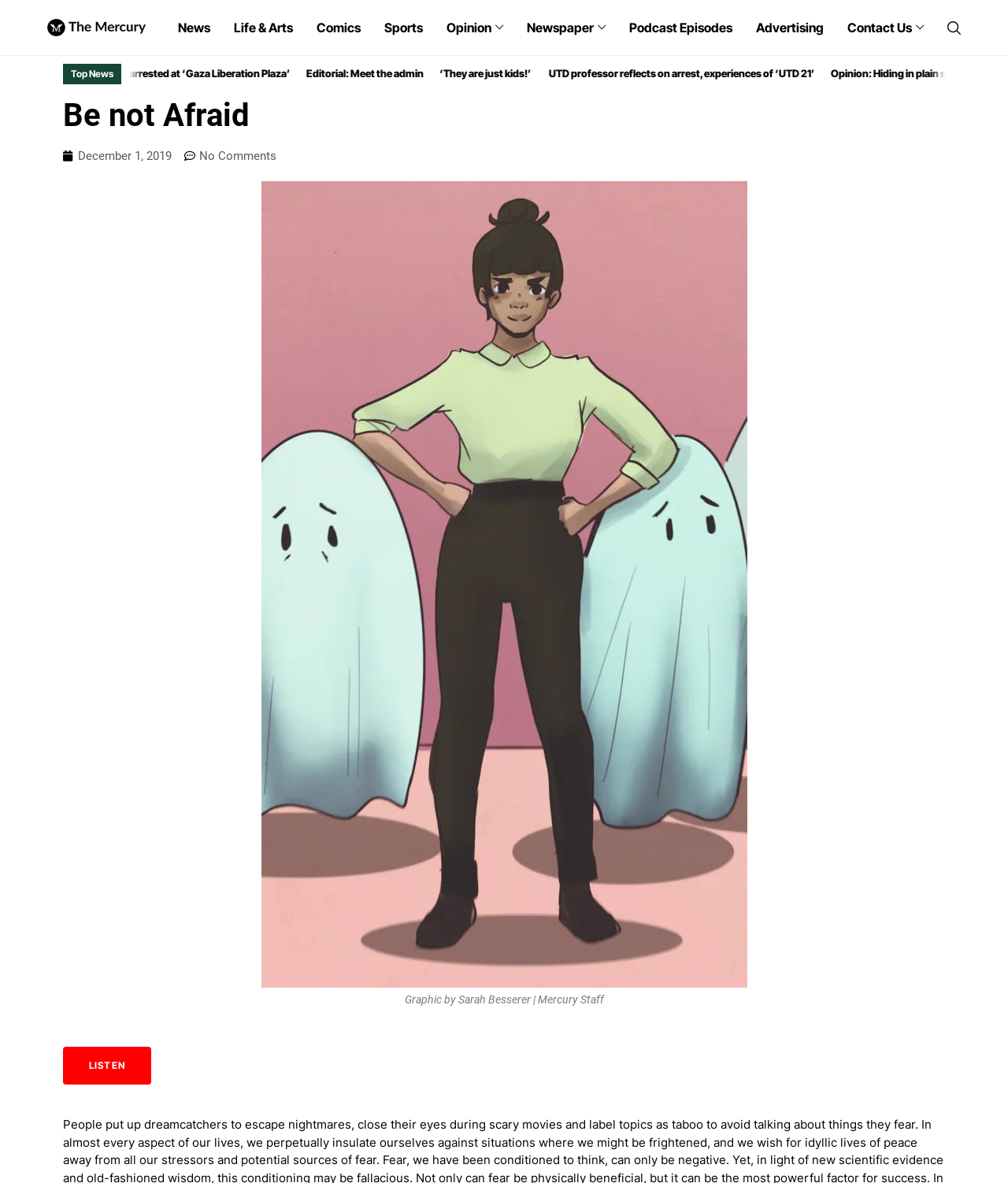Identify and provide the main heading of the webpage.

Be not Afraid